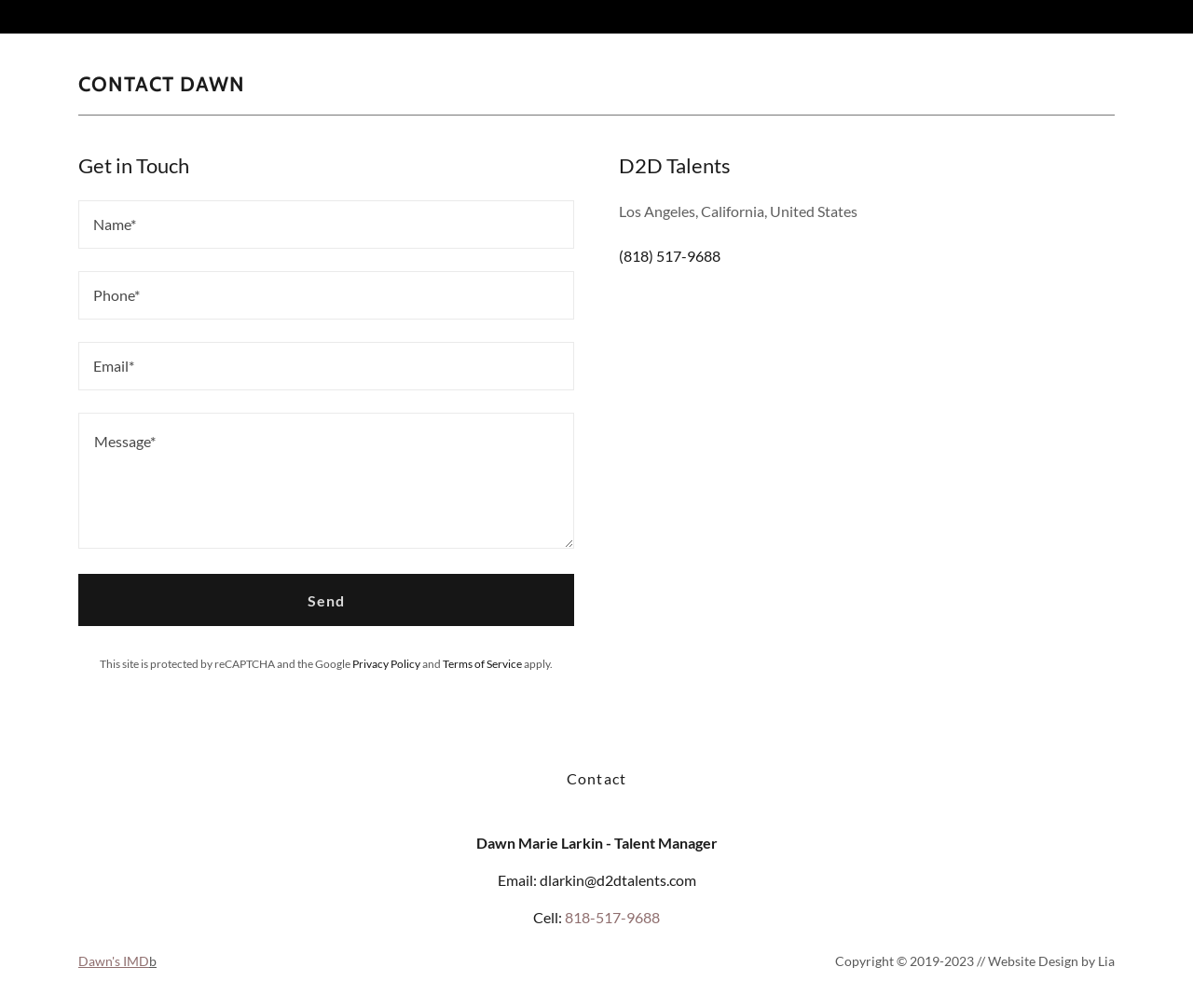What is the phone number of the talent manager?
Look at the image and respond to the question as thoroughly as possible.

The webpage contains a link '(818) 517-9688' which is the phone number of the talent manager, and it is also mentioned in the static text 'Cell: (818) 517-9688'.